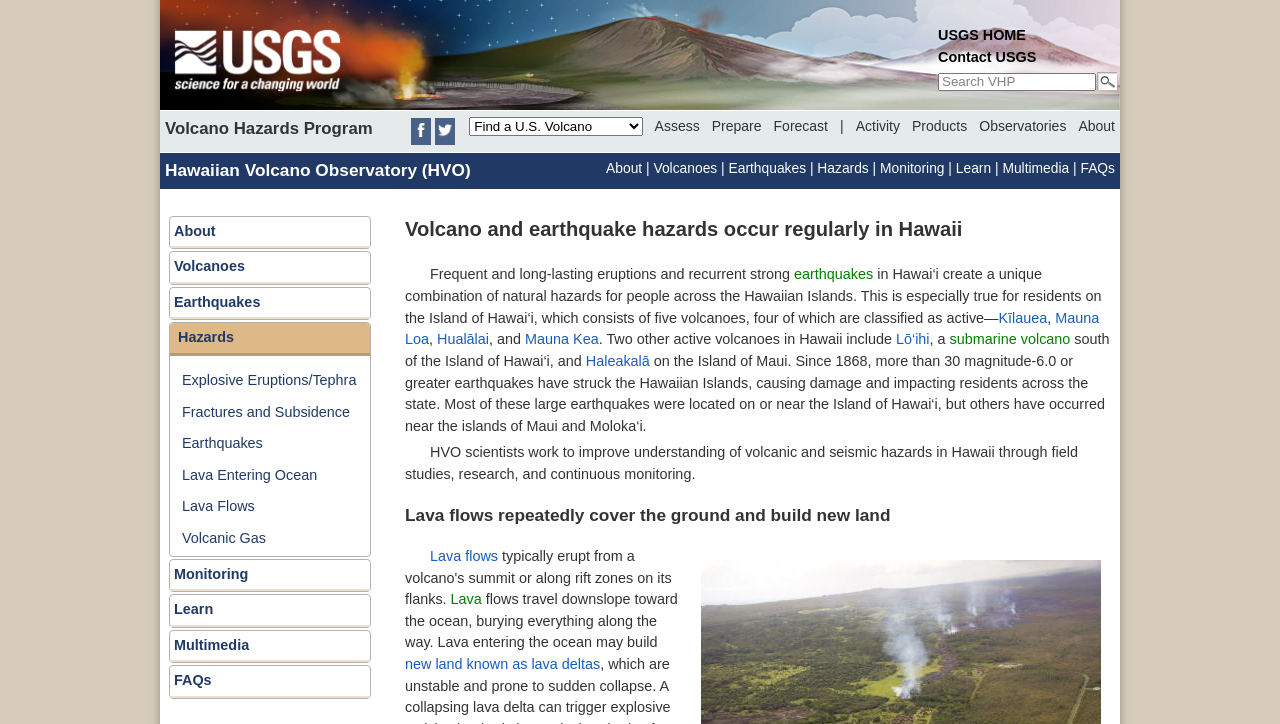Offer an extensive depiction of the webpage and its key elements.

The webpage is about the Hawaiian Volcano Observatory (HVO) and the Volcano Hazards Program. At the top, there is a link to the USGS home page, accompanied by an image, and a search bar with a "Search" button. Below this, there are several links to social media platforms, including Facebook and Twitter, represented by their respective icons.

To the right of the social media links, there is a dropdown menu labeled "Find a U.S. Volcano" and several links to different sections of the website, including "Assess", "Prepare", "Forecast", "Activity", "Products", "Observatories", and "About".

Below this, there are two sections of links. The first section has links to "Hawaiian Volcano Observatory (HVO)", "About", "Volcanoes", "Earthquakes", "Hazards", "Monitoring", "Learn", "Multimedia", and "FAQs". The second section has links to more specific topics, including "Explosive Eruptions/Tephra", "Fractures and Subsidence", "Earthquakes", "Lava Entering Ocean", "Lava Flows", "Volcanic Gas", and others.

The main content of the webpage is divided into three sections. The first section has a heading that reads "Volcano and earthquake hazards occur regularly in Hawaii" and describes the unique combination of natural hazards in Hawaii, including frequent and long-lasting eruptions and strong earthquakes. The text mentions the five volcanoes on the Island of Hawai'i, including Kīlauea, Mauna Loa, Hualālai, and Mauna Kea, as well as two other active volcanoes in Hawaii, Lō‘ihi and Haleakalā.

The second section has a heading that reads "Lava flows repeatedly cover the ground and build new land" and describes how lava flows travel downslope toward the ocean, burying everything along the way, and may build new land known as lava deltas, which are unstable and prone to sudden collapse.

Throughout the webpage, there are several images and icons, including the USGS logo, Facebook and Twitter icons, and images representing different volcanic hazards.